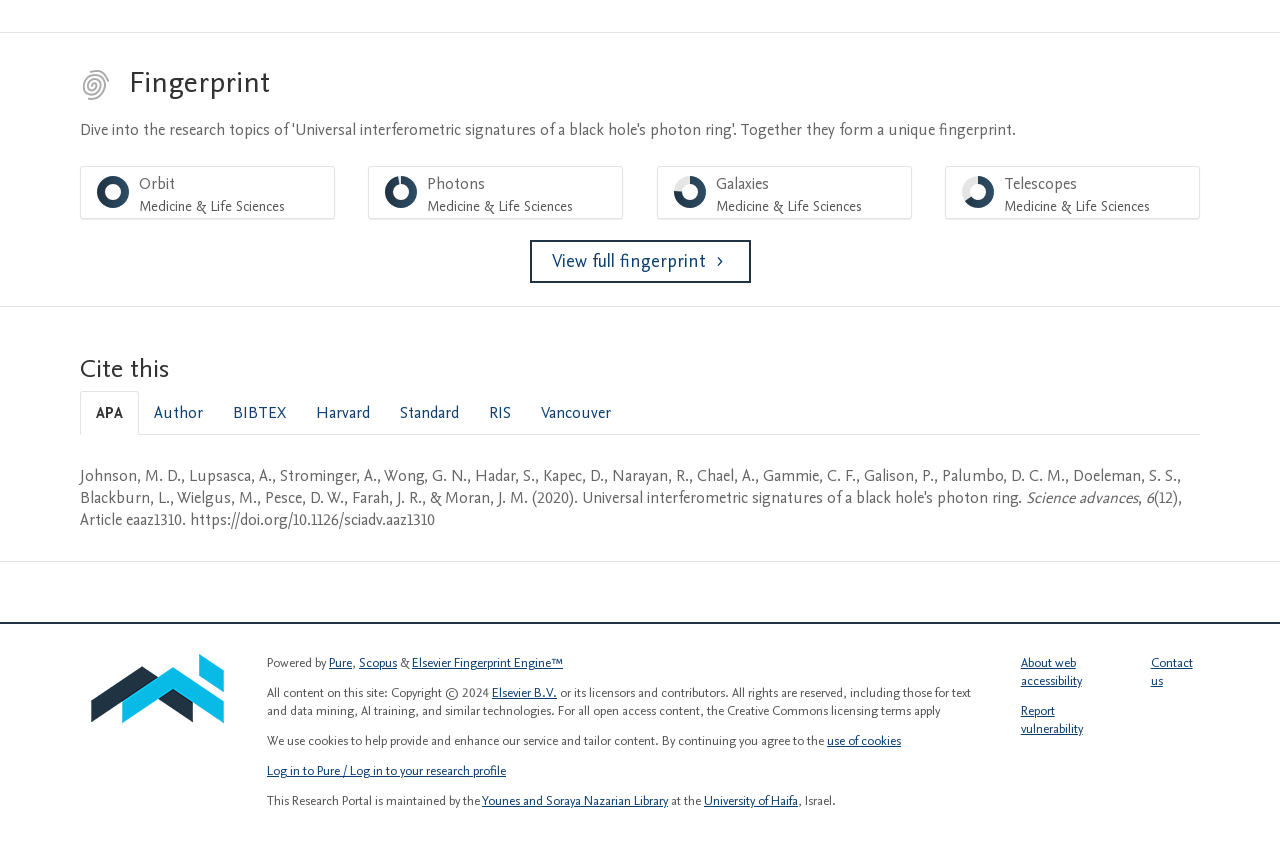Given the element description APA, identify the bounding box coordinates for the UI element on the webpage screenshot. The format should be (top-left x, top-left y, bottom-right x, bottom-right y), with values between 0 and 1.

[0.062, 0.459, 0.109, 0.511]